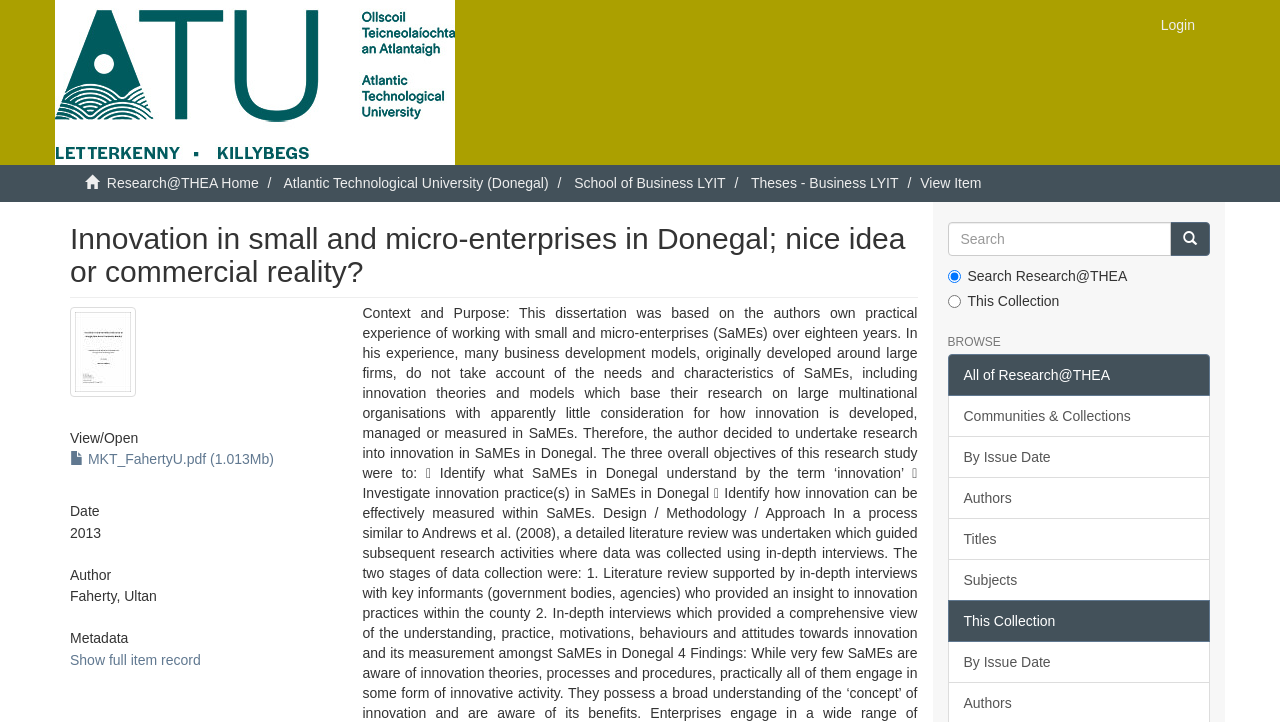Please determine the bounding box coordinates of the element to click in order to execute the following instruction: "View the full item record". The coordinates should be four float numbers between 0 and 1, specified as [left, top, right, bottom].

[0.055, 0.902, 0.157, 0.925]